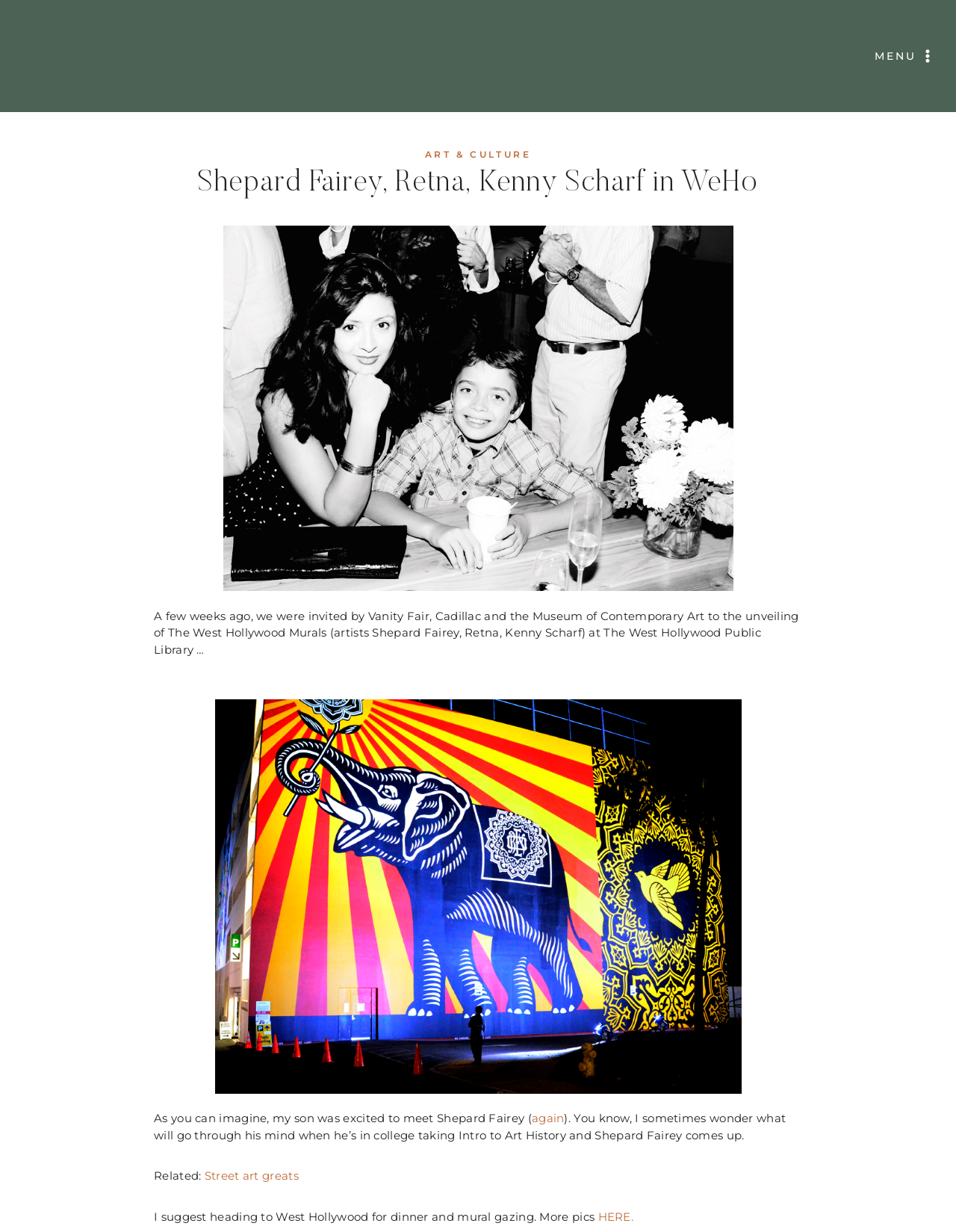Locate the primary heading on the webpage and return its text.

Shepard Fairey, Retna, Kenny Scharf in WeHo